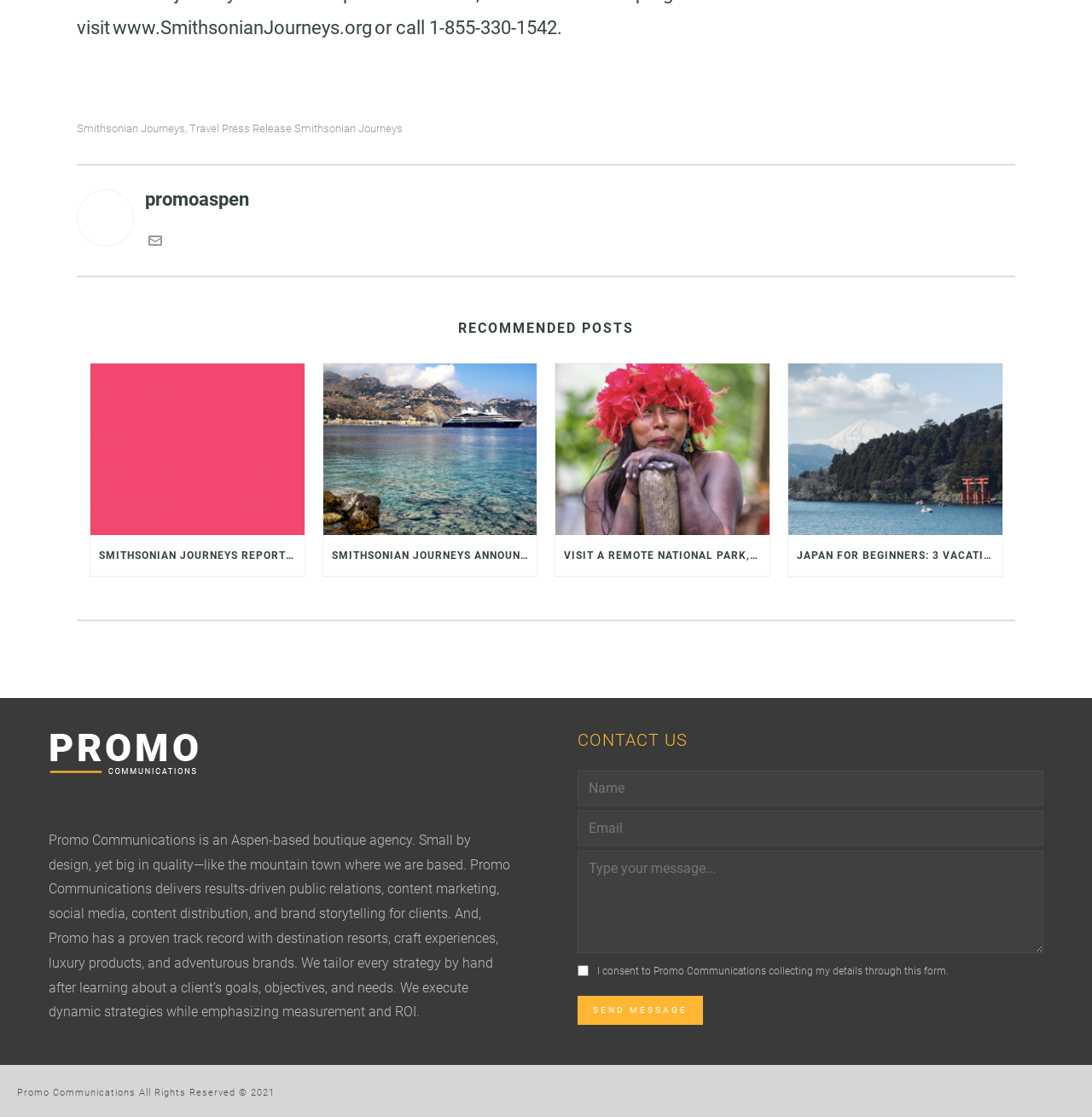What is the copyright year?
Please give a detailed answer to the question using the information shown in the image.

I found the answer by looking at the StaticText element with the text 'Promo Communications All Rights Reserved © 2021' which is located at [0.016, 0.973, 0.252, 0.983]. This text clearly states the copyright year.